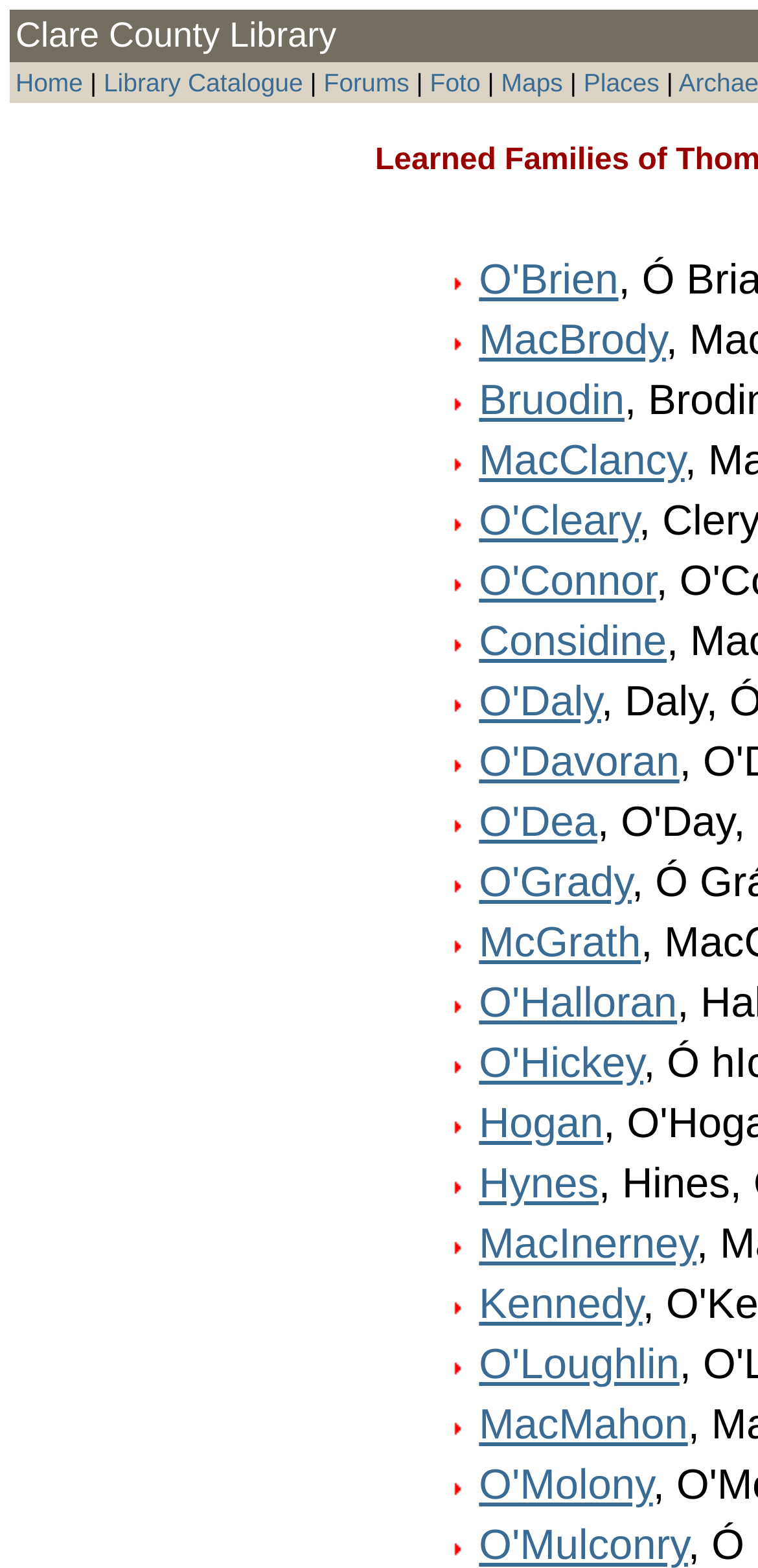Provide the bounding box coordinates of the area you need to click to execute the following instruction: "search for O'Brien".

[0.632, 0.162, 0.816, 0.193]